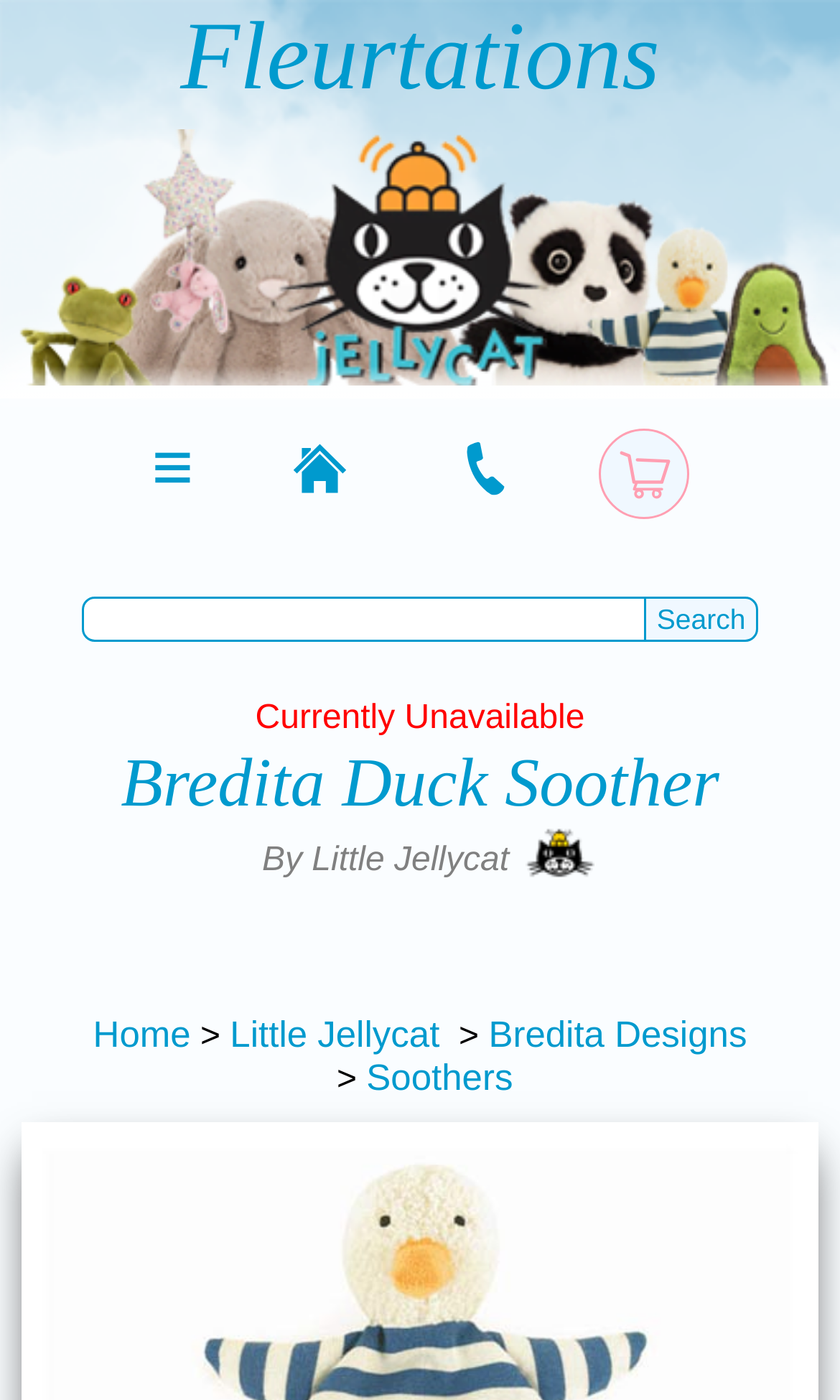How many images are there in the product information section?
Relying on the image, give a concise answer in one word or a brief phrase.

2